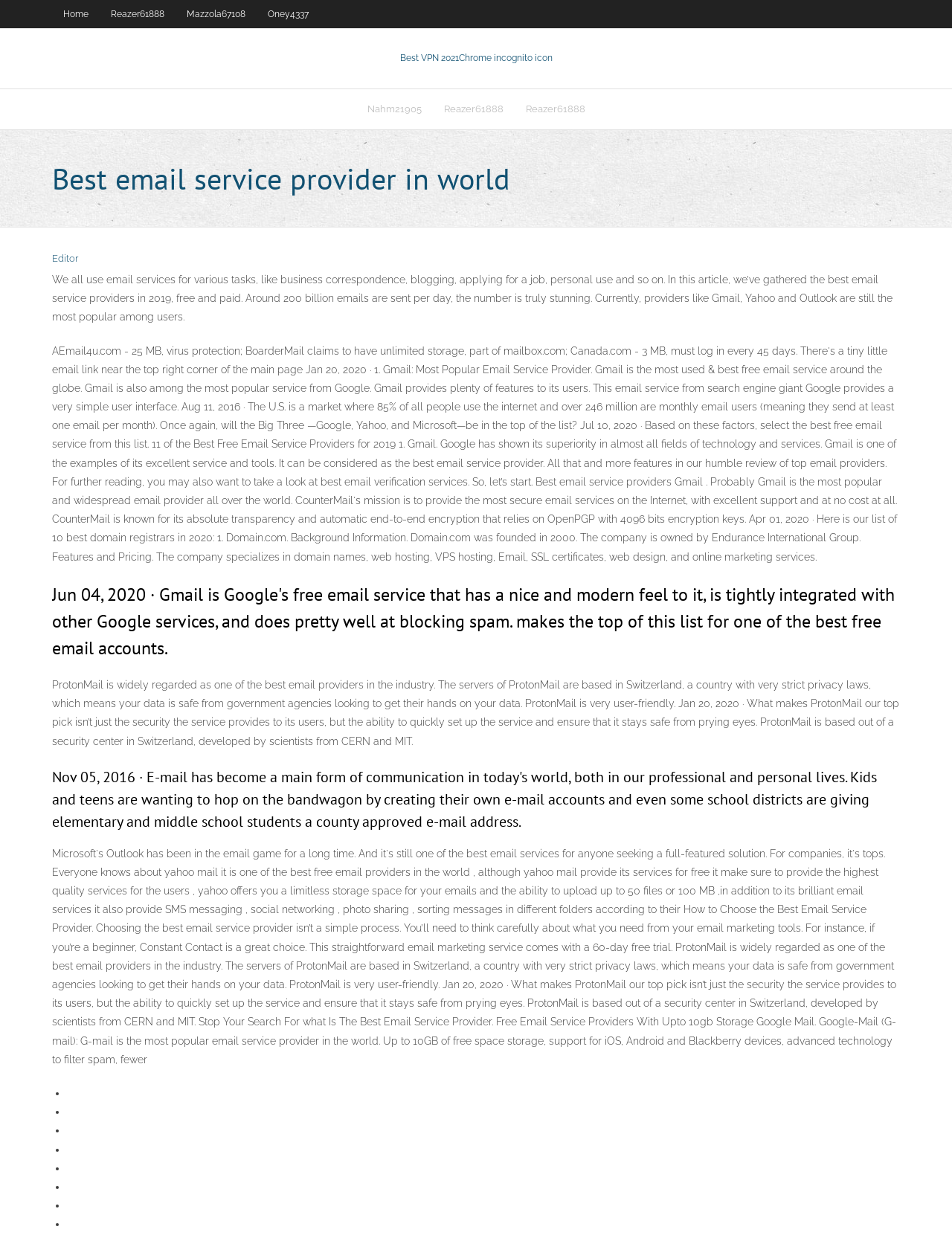Provide the bounding box coordinates of the area you need to click to execute the following instruction: "go to home page".

None